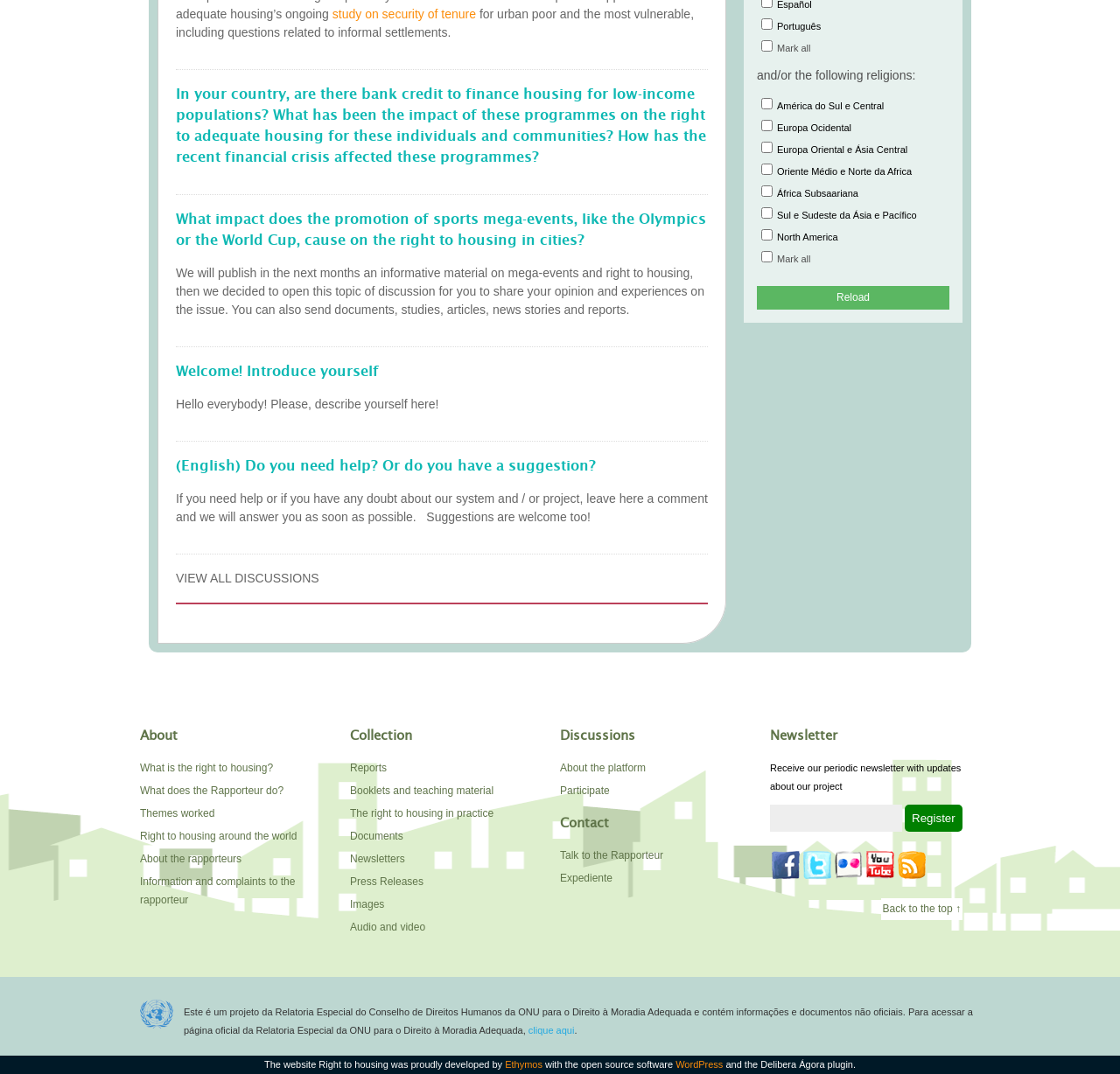Find the bounding box coordinates for the area that should be clicked to accomplish the instruction: "Click on 'What is the right to housing?'".

[0.125, 0.709, 0.244, 0.721]